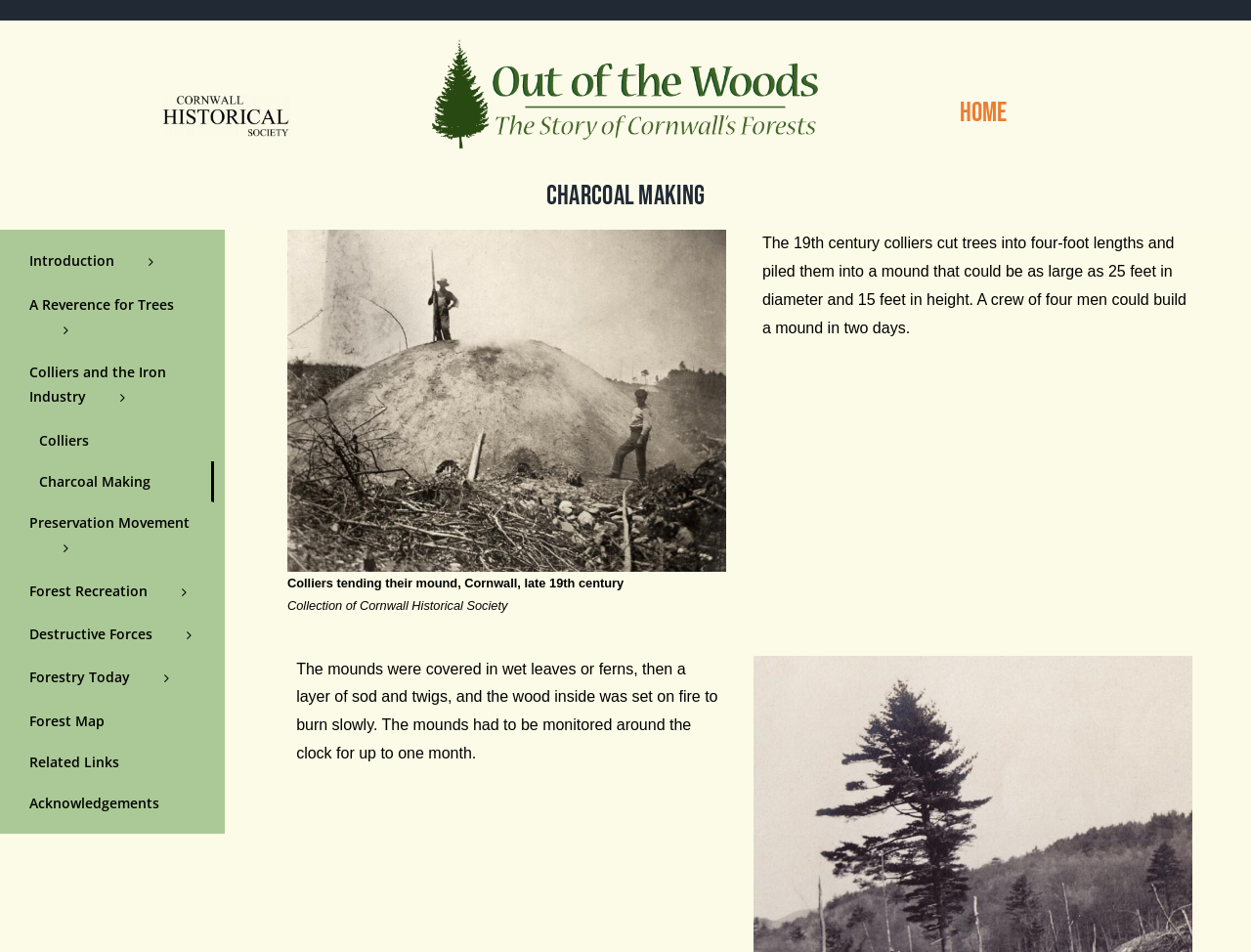How tall could the charcoal mounds be?
Examine the image closely and answer the question with as much detail as possible.

According to the text, 'The 19th century colliers cut trees into four-foot lengths and piled them into a mound that could be as large as 25 feet in diameter and 15 feet in height.' This indicates that the charcoal mounds could be up to 15 feet tall.